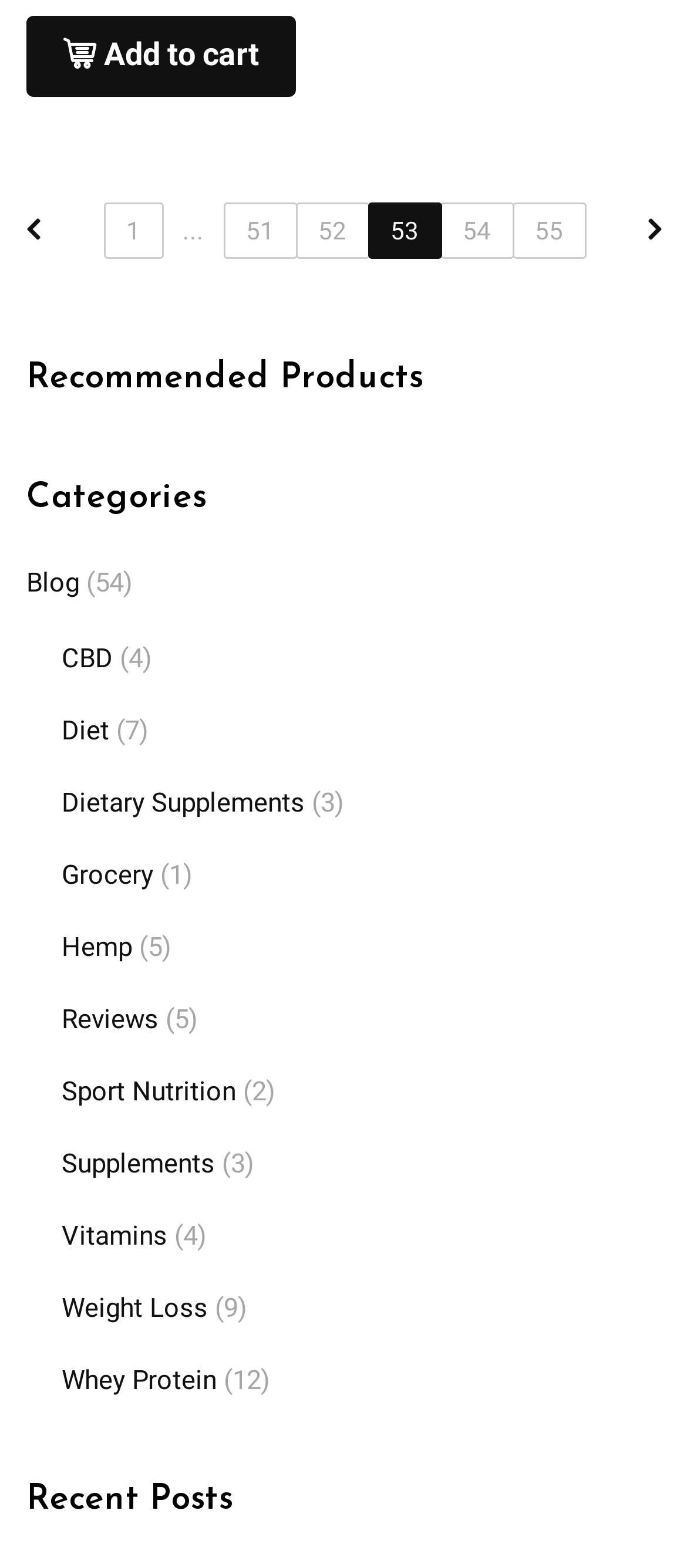Please identify the bounding box coordinates of the region to click in order to complete the task: "Go to blog". The coordinates must be four float numbers between 0 and 1, specified as [left, top, right, bottom].

[0.038, 0.362, 0.115, 0.382]